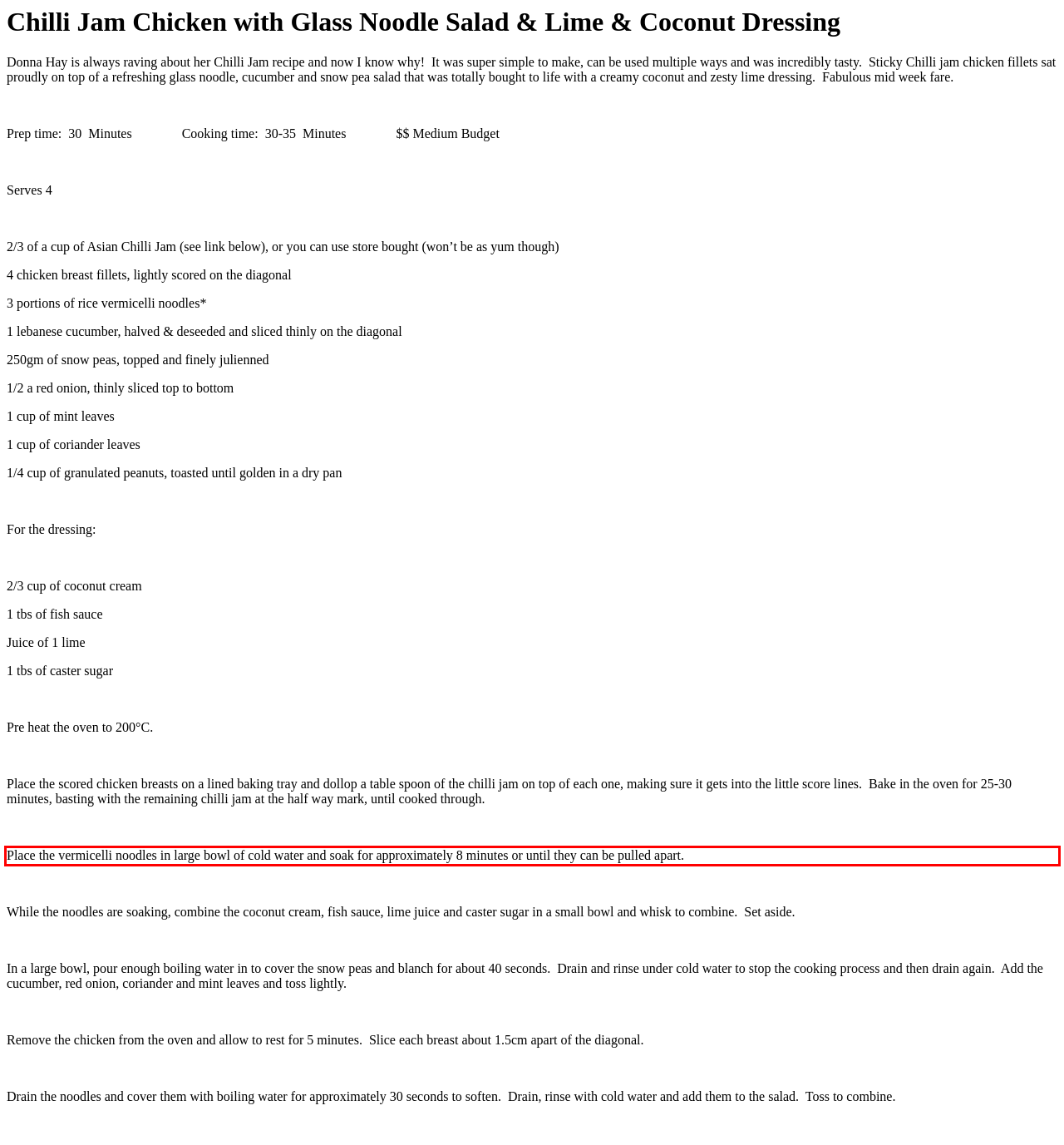There is a screenshot of a webpage with a red bounding box around a UI element. Please use OCR to extract the text within the red bounding box.

Place the vermicelli noodles in large bowl of cold water and soak for approximately 8 minutes or until they can be pulled apart.